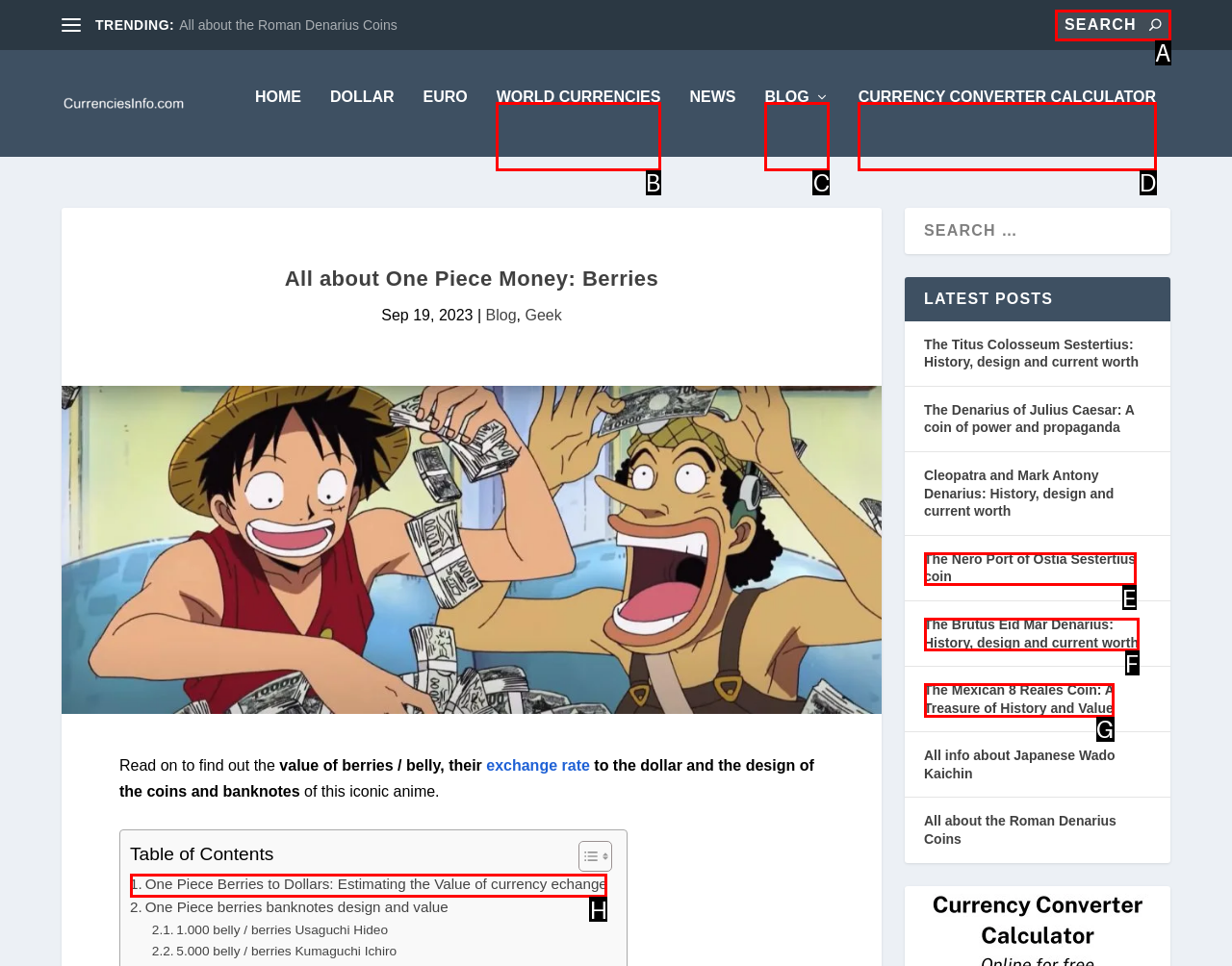Select the option that matches the description: name="s" placeholder="Search" title="Search for:". Answer with the letter of the correct option directly.

A